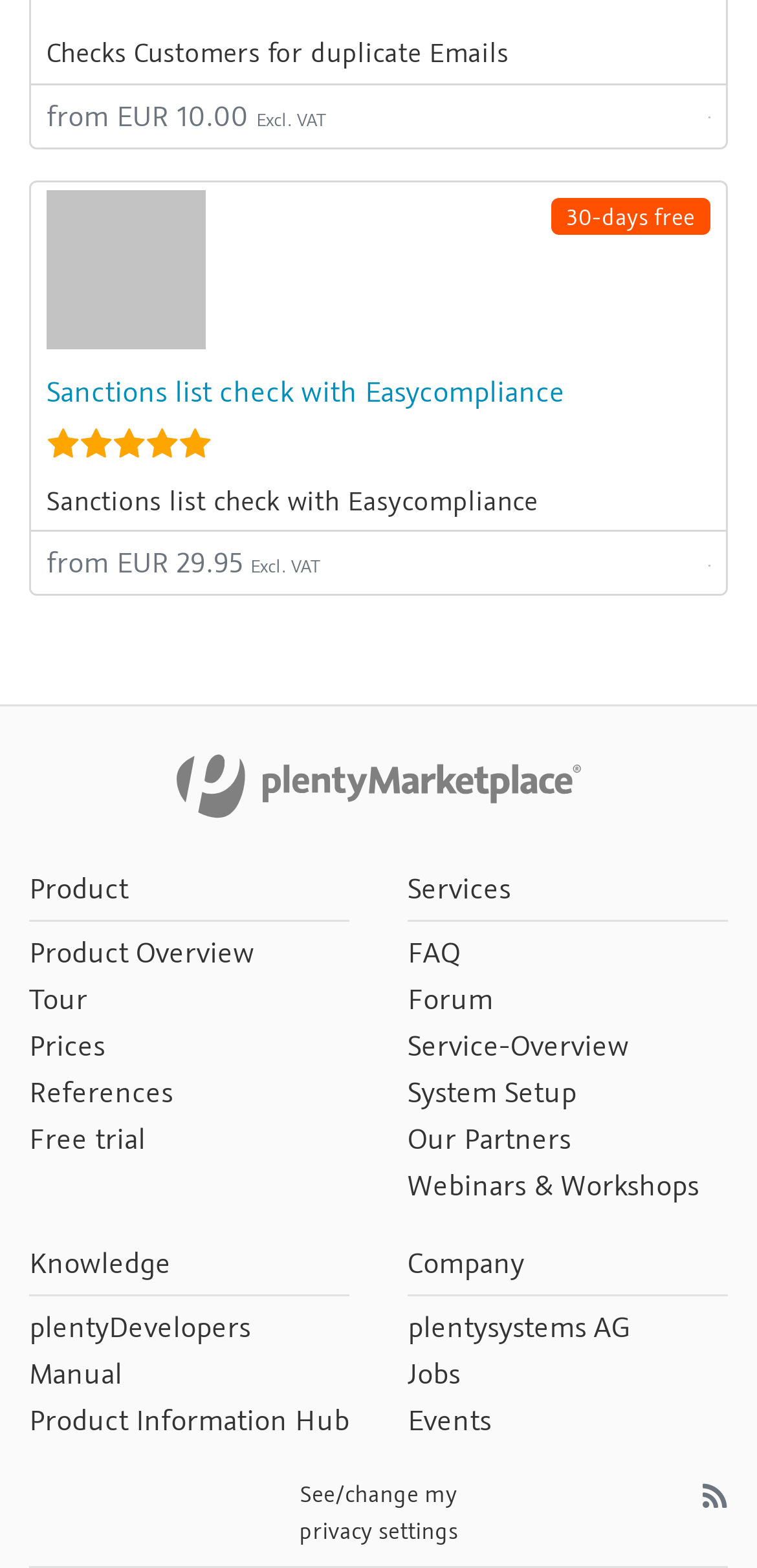Identify the bounding box for the UI element specified in this description: "Checks Customers for duplicate Emails". The coordinates must be four float numbers between 0 and 1, formatted as [left, top, right, bottom].

[0.062, 0.022, 0.672, 0.044]